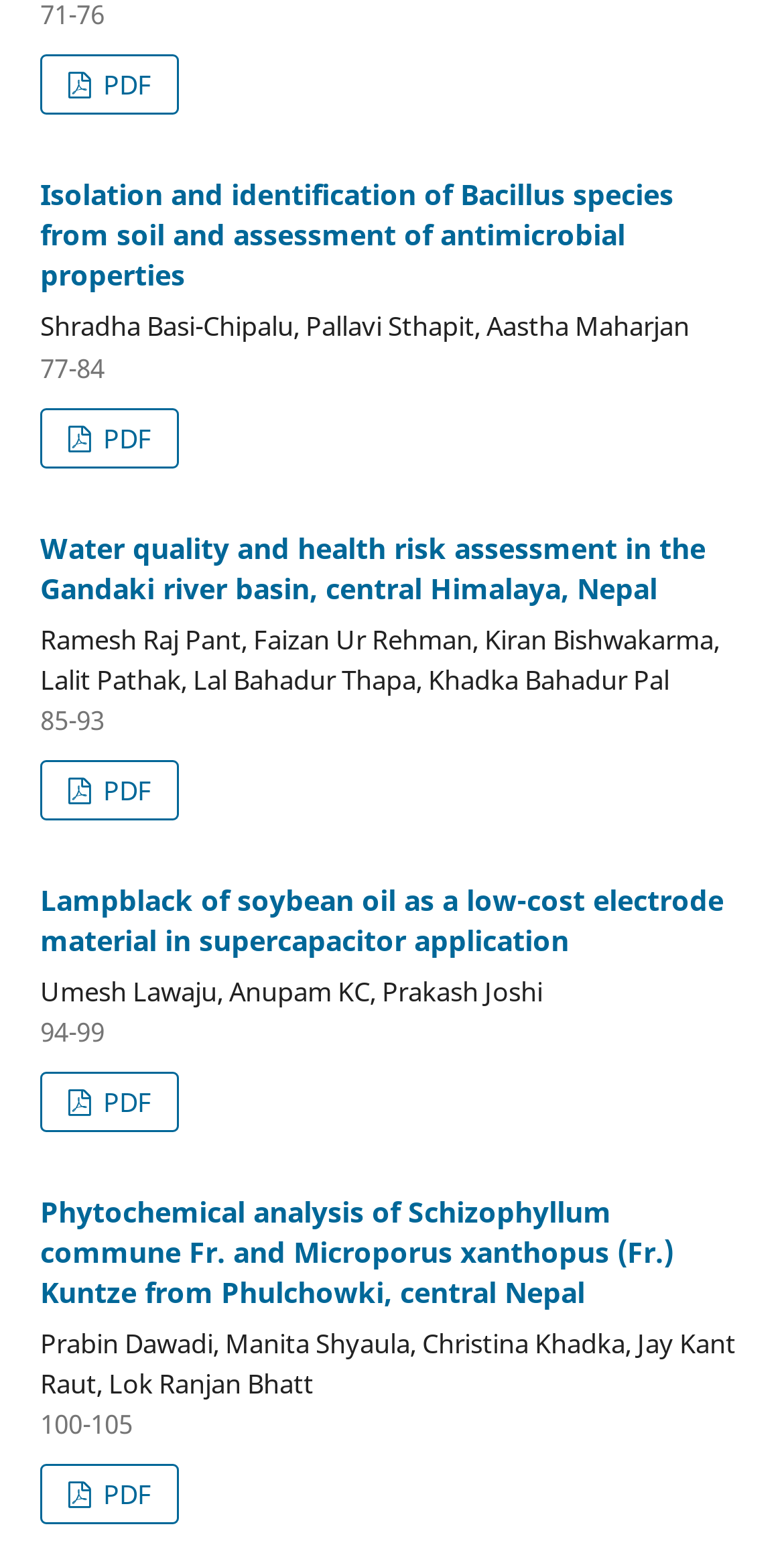Please provide a one-word or short phrase answer to the question:
What is the format of the research papers?

PDF